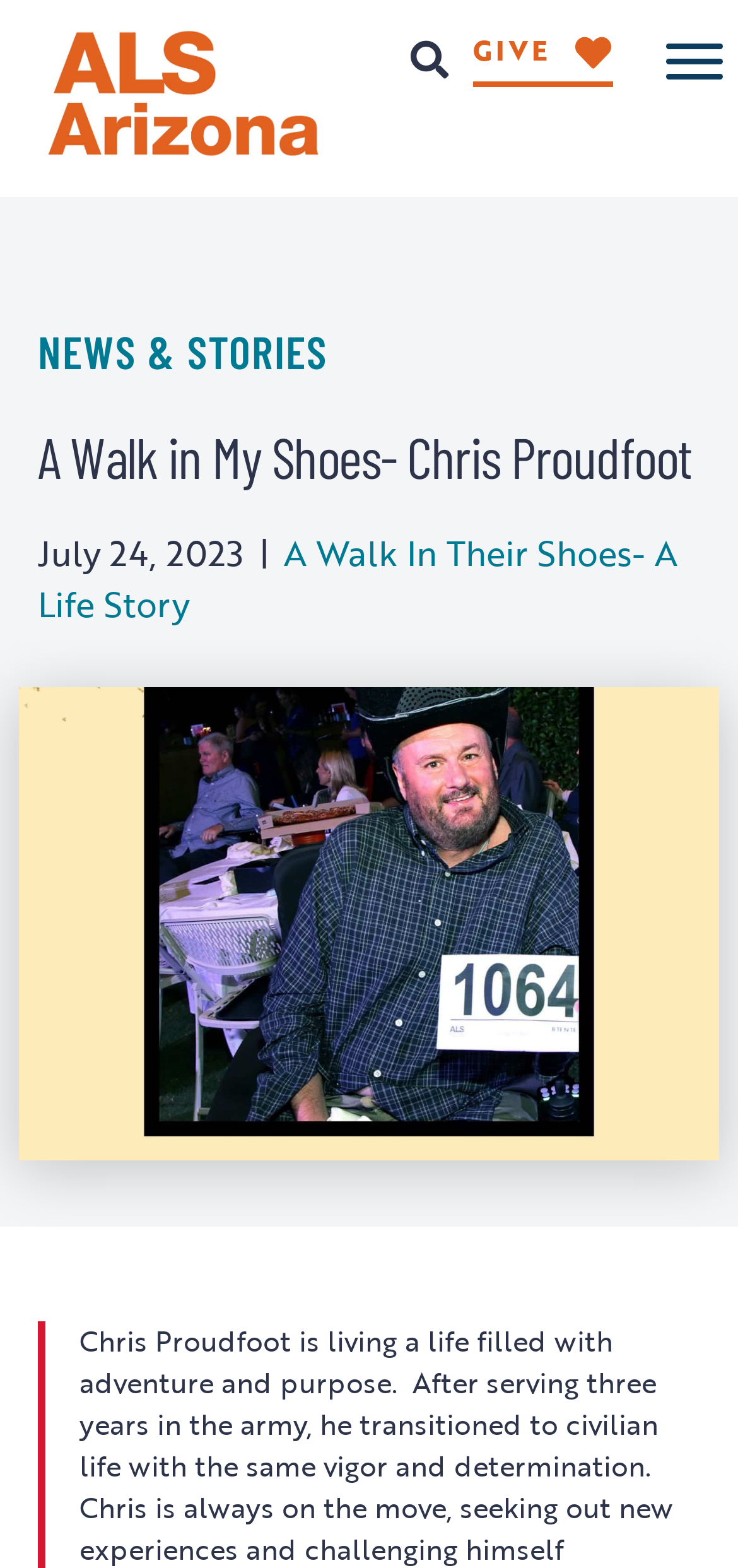Provide a one-word or brief phrase answer to the question:
How many headings are there?

2